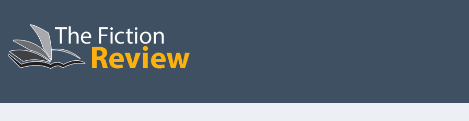Observe the image and answer the following question in detail: What is the shape of the icon in the logo?

The logo features a stylized open book icon, which is a fitting representation of the site's focus on book reviews and discussions, and adds a touch of elegance to the overall design.